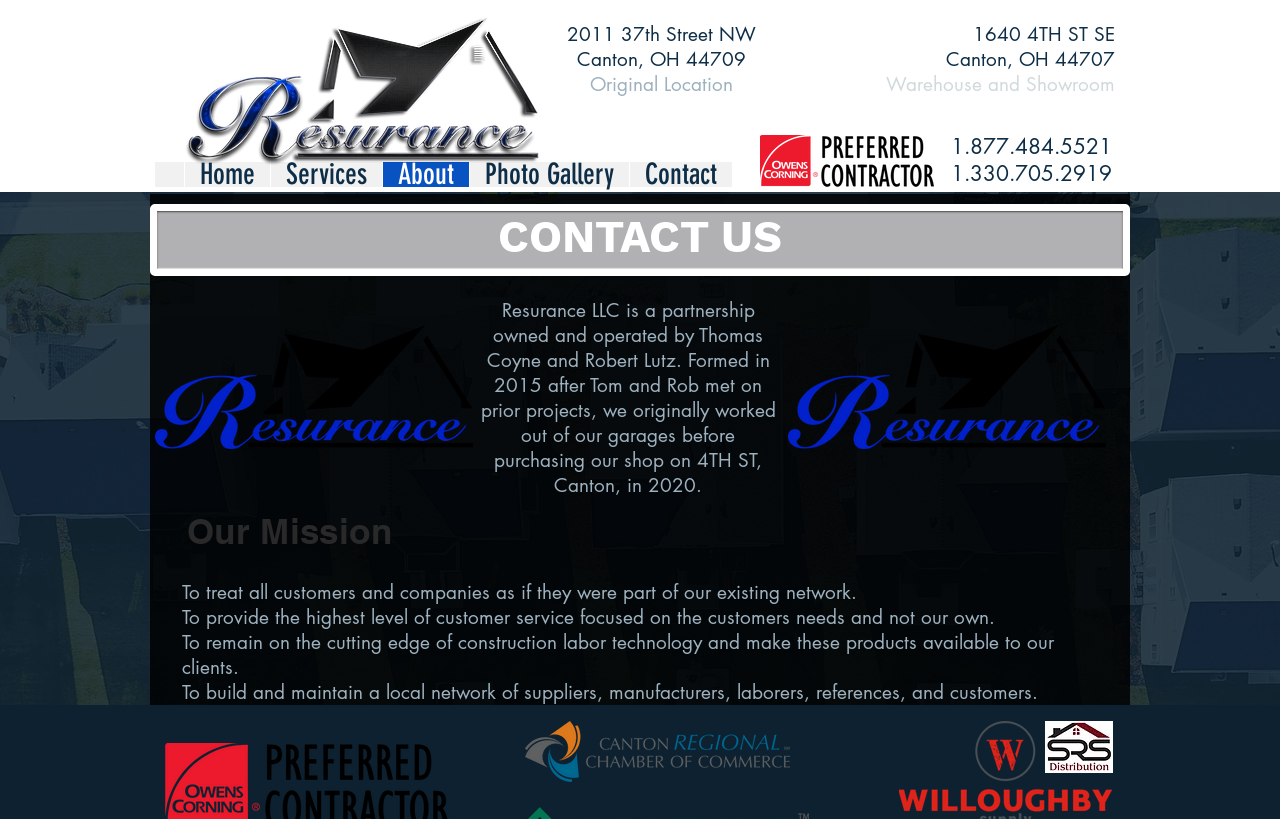Provide your answer in one word or a succinct phrase for the question: 
What is the address of the warehouse and showroom?

1640 4TH ST SE Canton, OH 44707